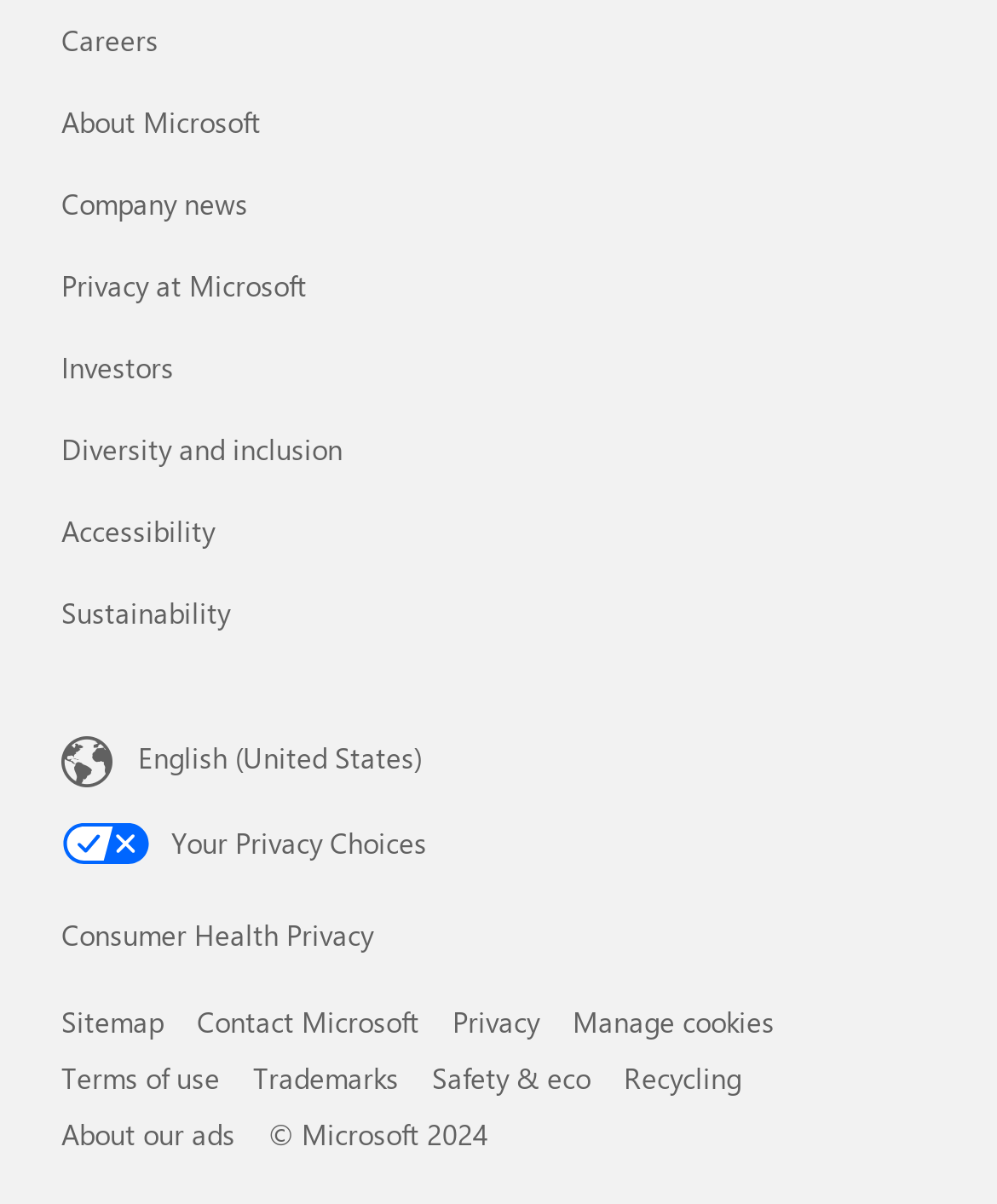Identify the bounding box for the described UI element. Provide the coordinates in (top-left x, top-left y, bottom-right x, bottom-right y) format with values ranging from 0 to 1: Safety & eco

[0.433, 0.879, 0.592, 0.911]